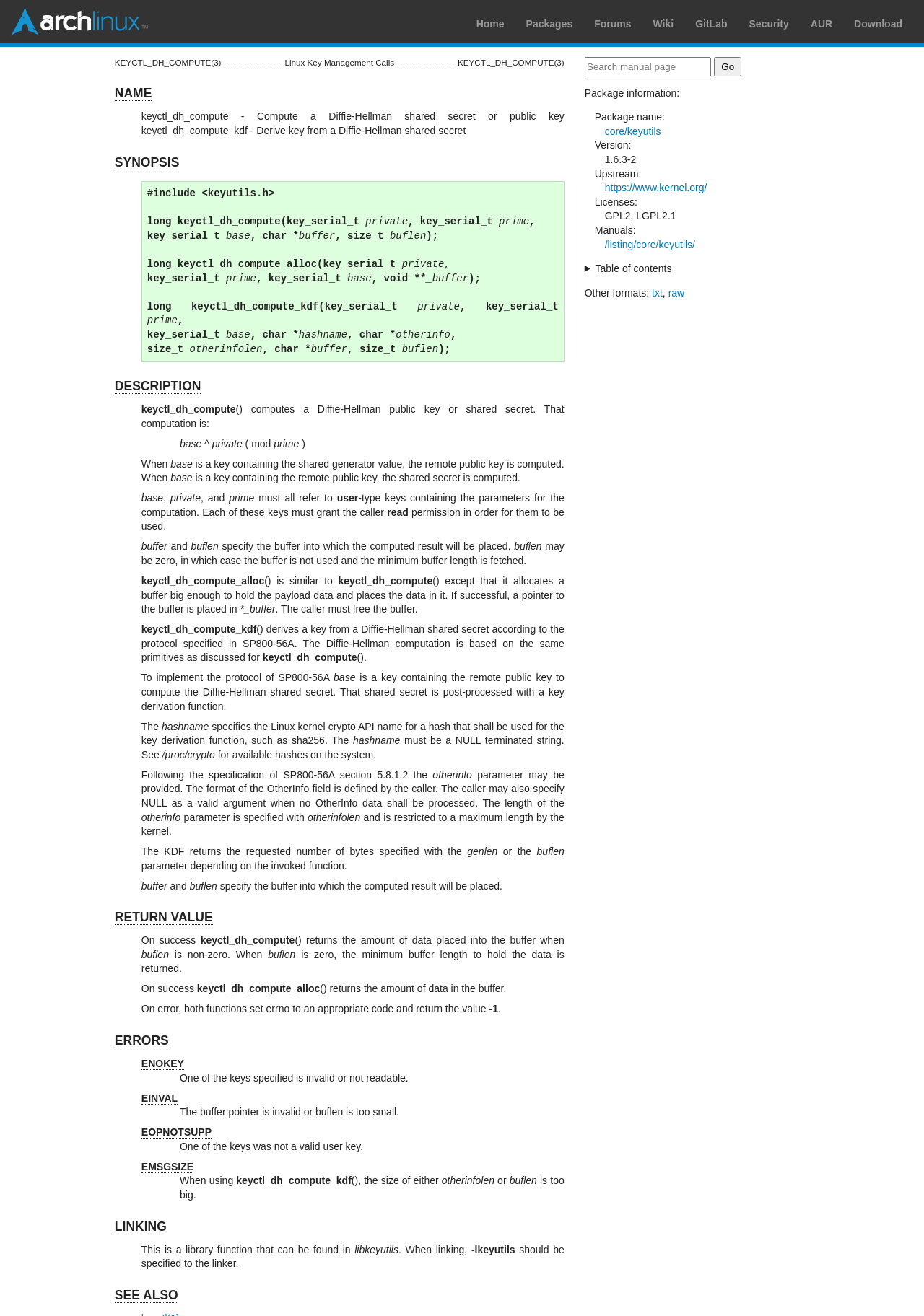Find the bounding box coordinates of the element to click in order to complete the given instruction: "Speak to a friendly routing expert now."

None